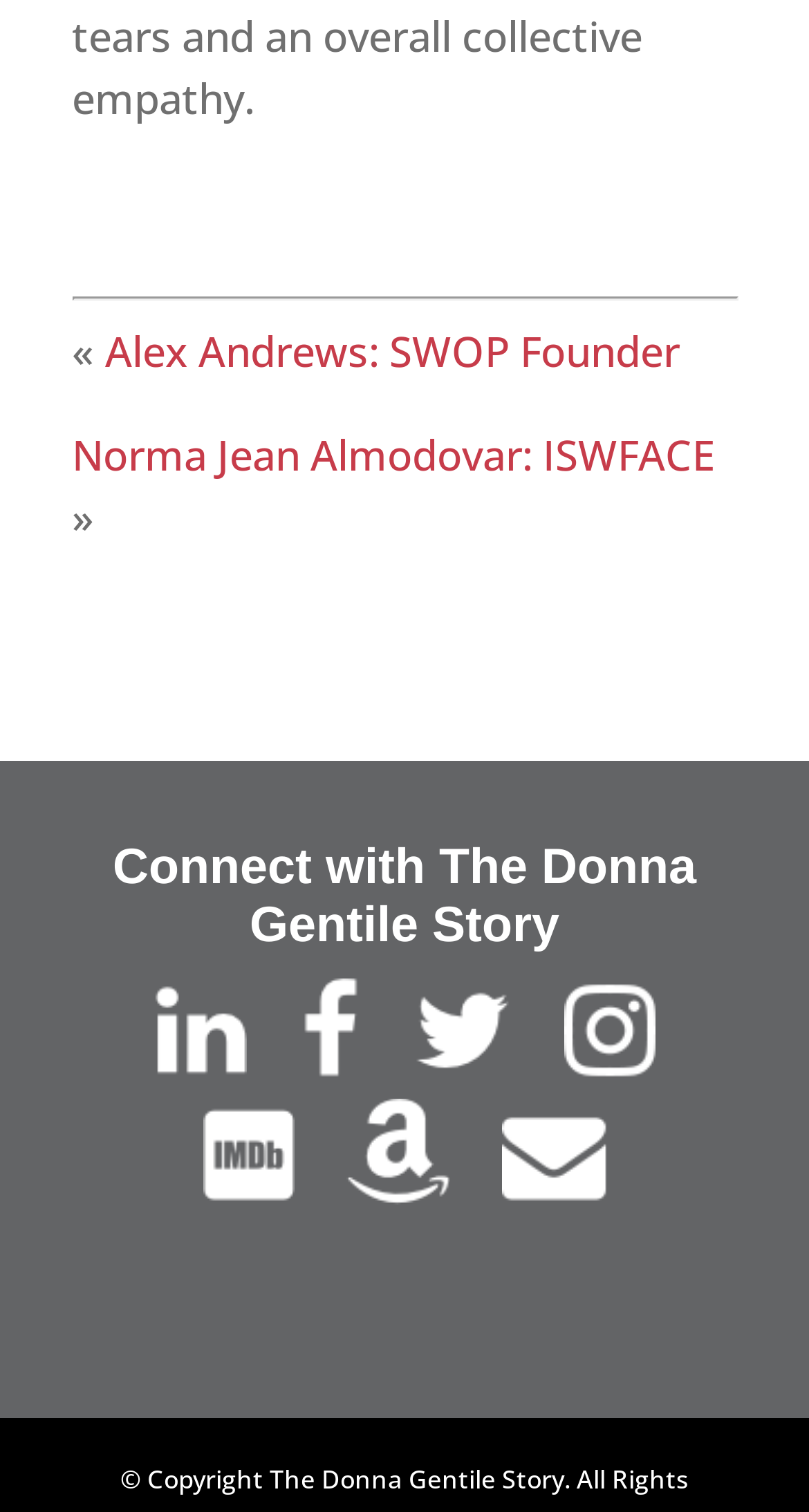Highlight the bounding box coordinates of the region I should click on to meet the following instruction: "Send an email to The Donna Gentile Story".

[0.594, 0.77, 0.776, 0.807]